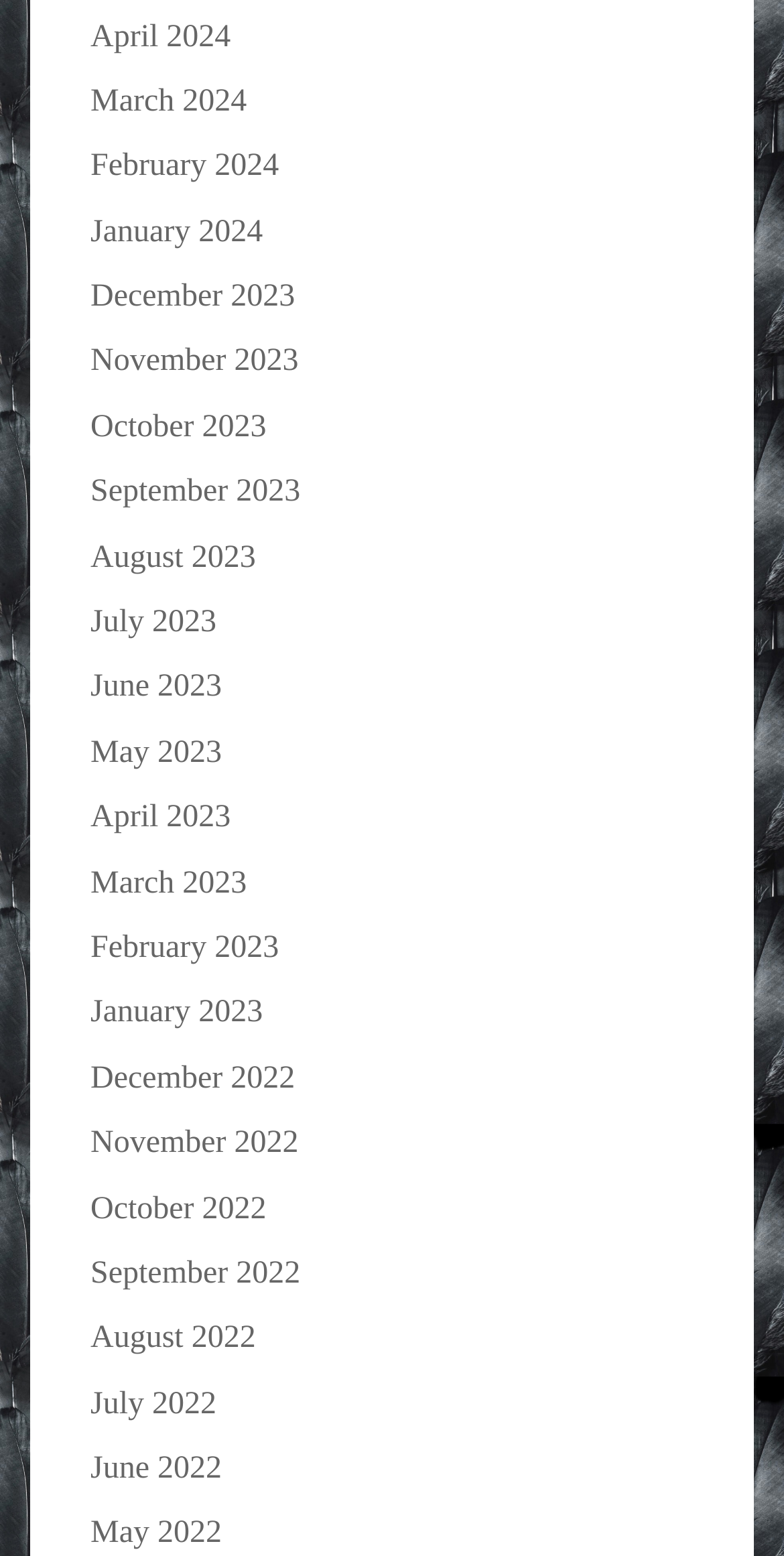Are the month names grouped by year?
Based on the screenshot, answer the question with a single word or phrase.

Yes